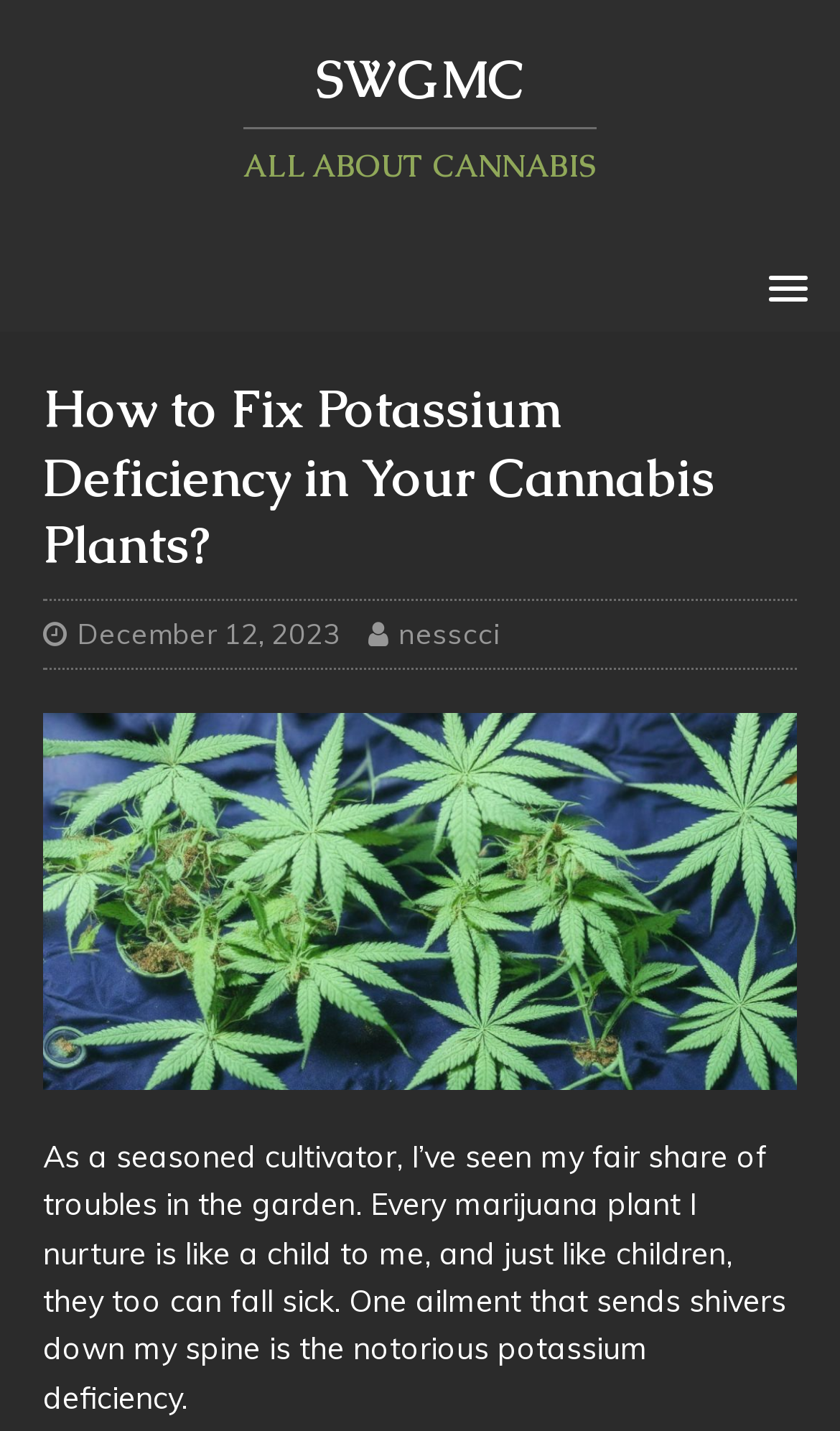Describe the webpage in detail, including text, images, and layout.

The webpage is about fixing potassium deficiency in cannabis plants. At the top left, there is a link to "SWGMC ALL ABOUT CANNABIS" with a heading that reads "SWGMC" and another heading below it that reads "ALL ABOUT CANNABIS". 

On the top right, there is a menu link with a popup. Below it, there is a header section that contains a heading that reads "How to Fix Potassium Deficiency in Your Cannabis Plants?" followed by two links, one showing the date "December 12, 2023" and another with the author's name "nesscci". 

Below the header section, there is a large figure that takes up most of the width of the page, containing an image related to the topic. Underneath the image, there is a block of text that starts with "As a seasoned cultivator, I’ve seen my fair share of troubles in the garden..." and continues to discuss the author's experience with potassium deficiency in cannabis plants.